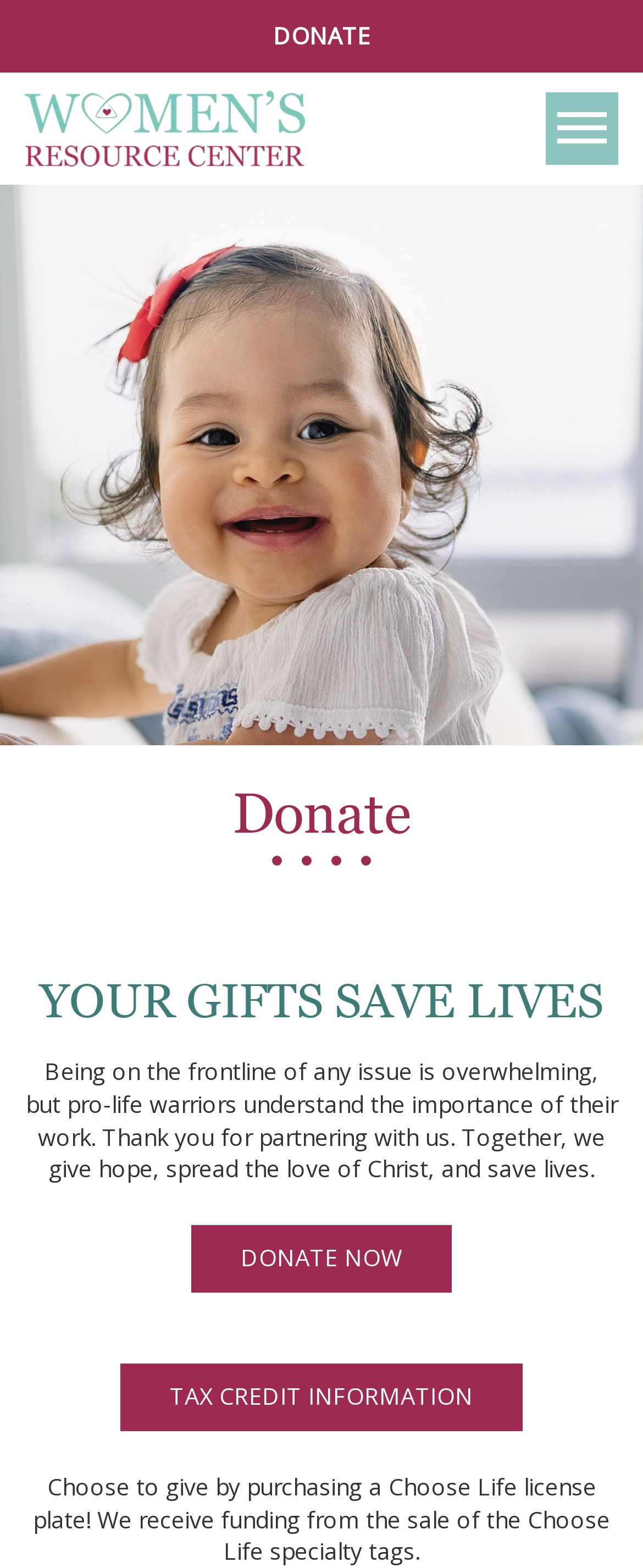Please answer the following question using a single word or phrase: 
What is the main purpose of this webpage?

Donation